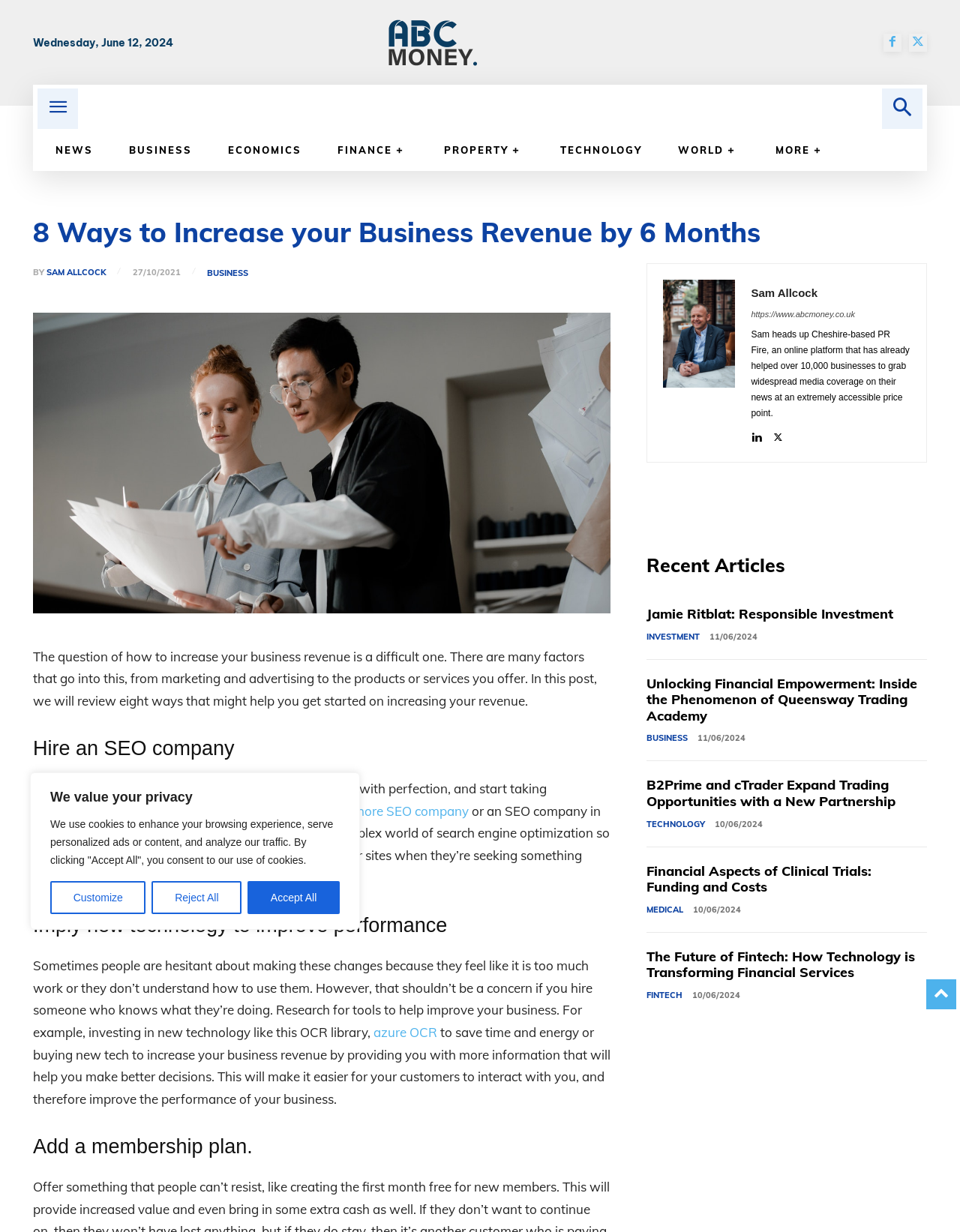Locate the bounding box of the UI element described in the following text: "offshore SEO company".

[0.348, 0.652, 0.488, 0.665]